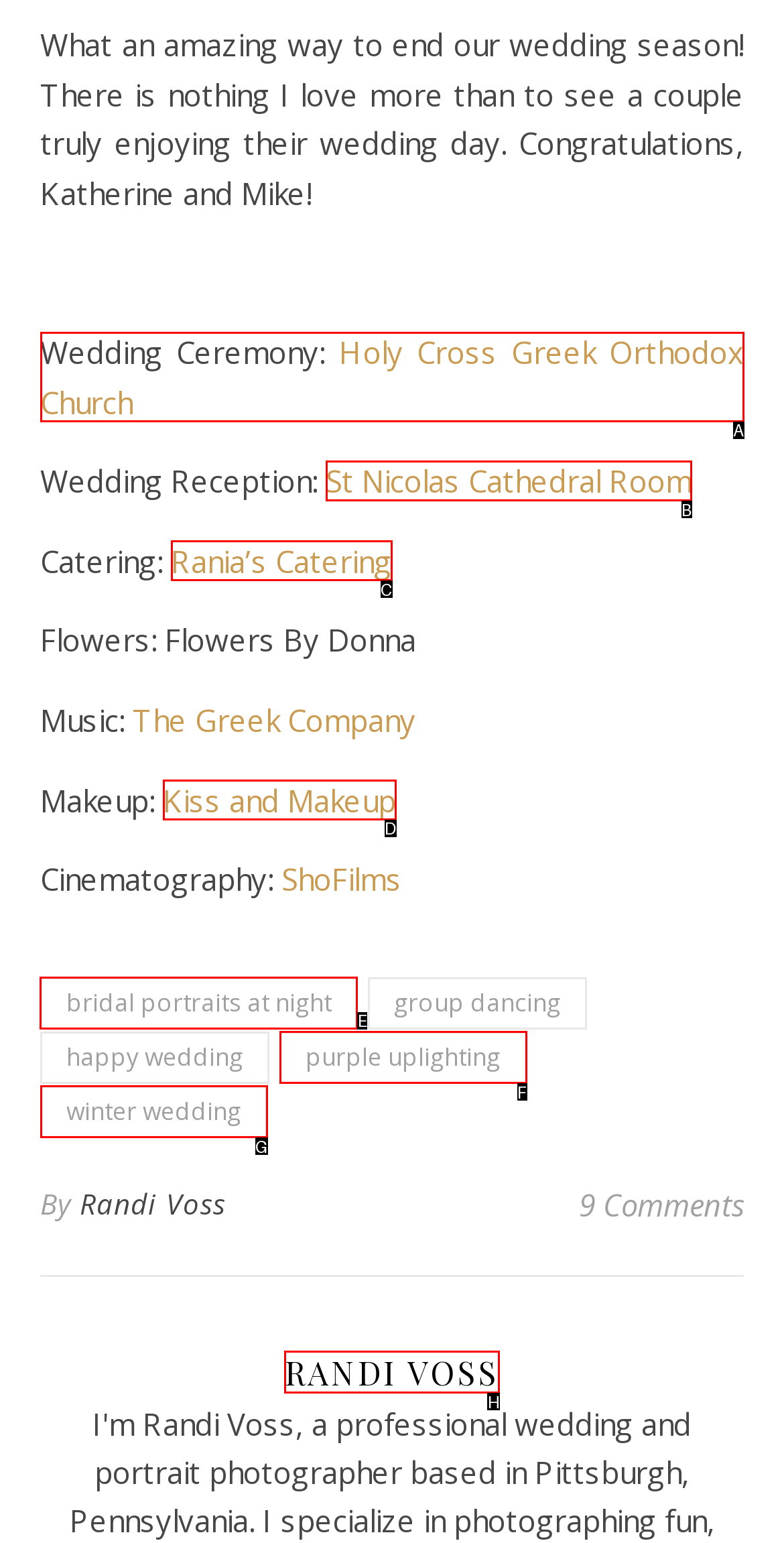To complete the task: Visit the page about bridal portraits at night, which option should I click? Answer with the appropriate letter from the provided choices.

E